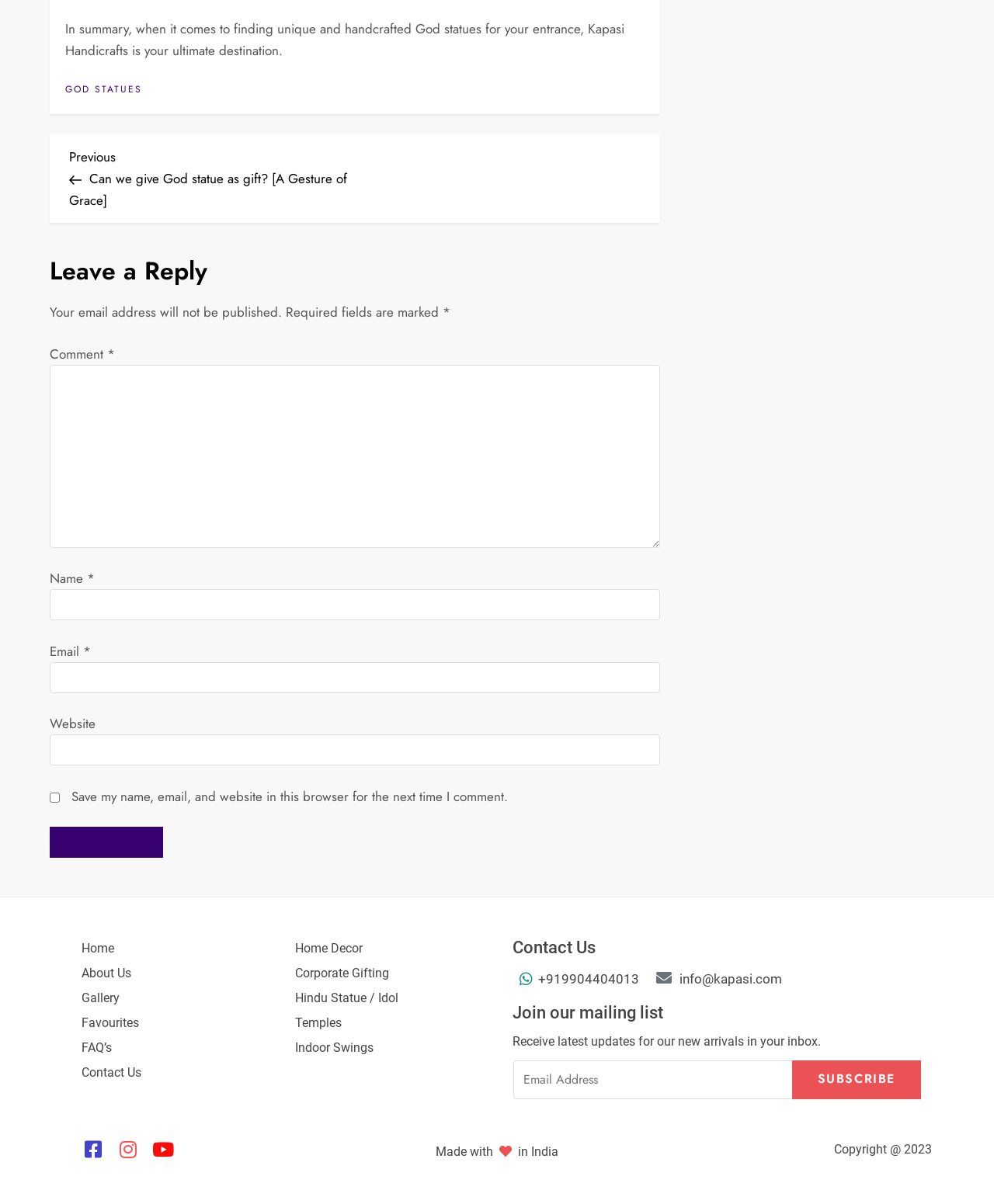Please identify the bounding box coordinates of the region to click in order to complete the task: "Leave a comment". The coordinates must be four float numbers between 0 and 1, specified as [left, top, right, bottom].

[0.05, 0.303, 0.664, 0.455]